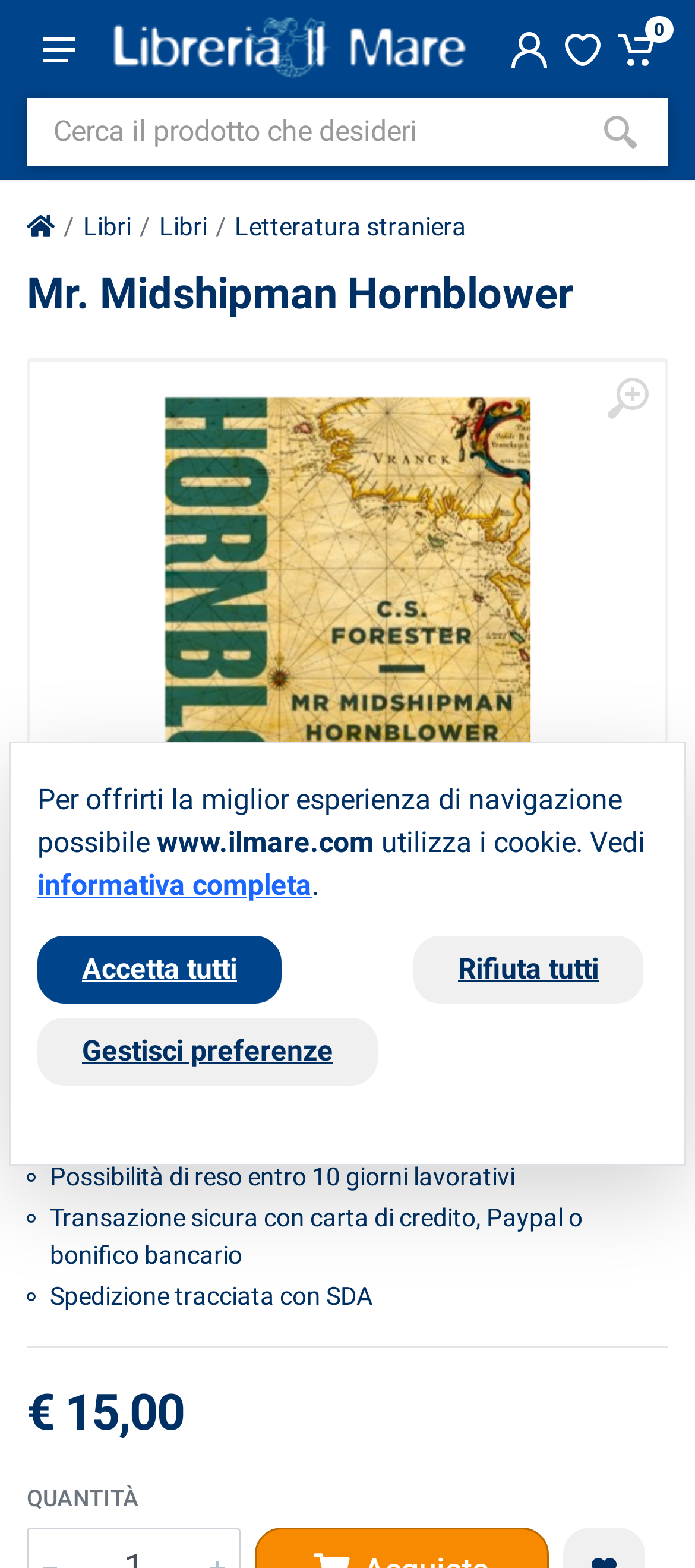Please locate the bounding box coordinates of the region I need to click to follow this instruction: "choose the Chinese language".

None